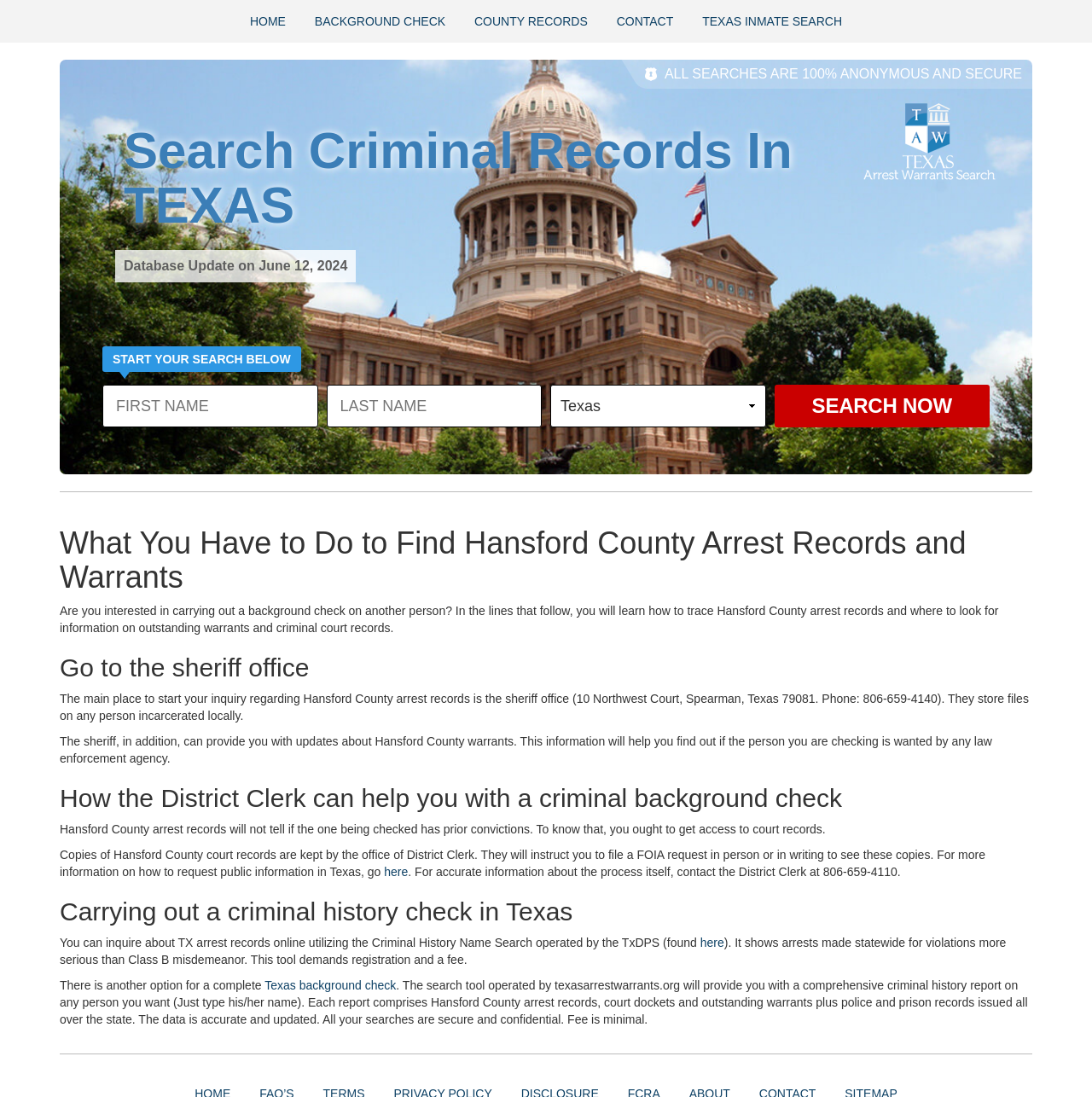Determine the bounding box of the UI element mentioned here: "Texas Inmate Search". The coordinates must be in the format [left, top, right, bottom] with values ranging from 0 to 1.

[0.631, 0.0, 0.783, 0.039]